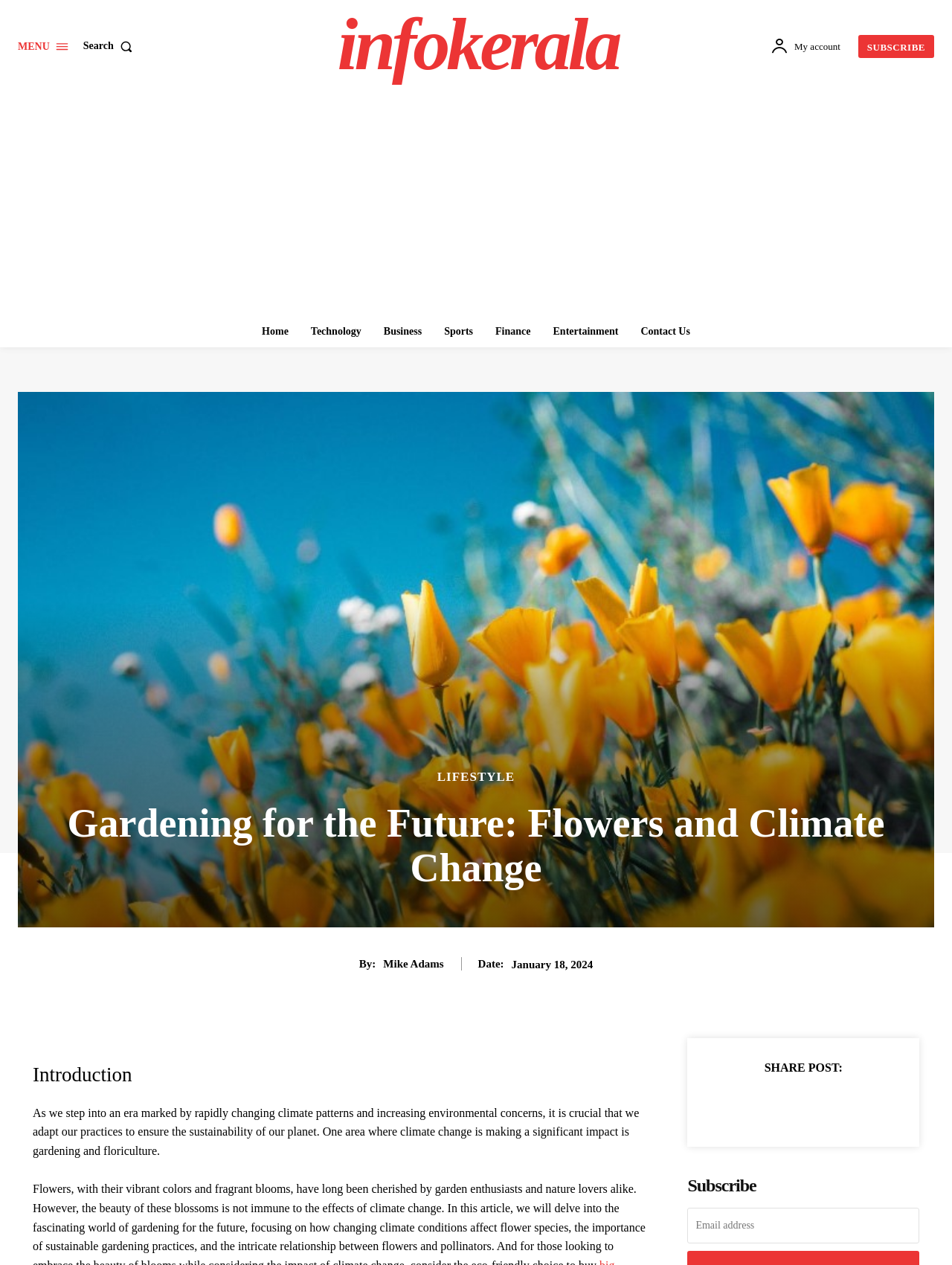Determine the coordinates of the bounding box for the clickable area needed to execute this instruction: "Search for something".

[0.087, 0.024, 0.146, 0.049]